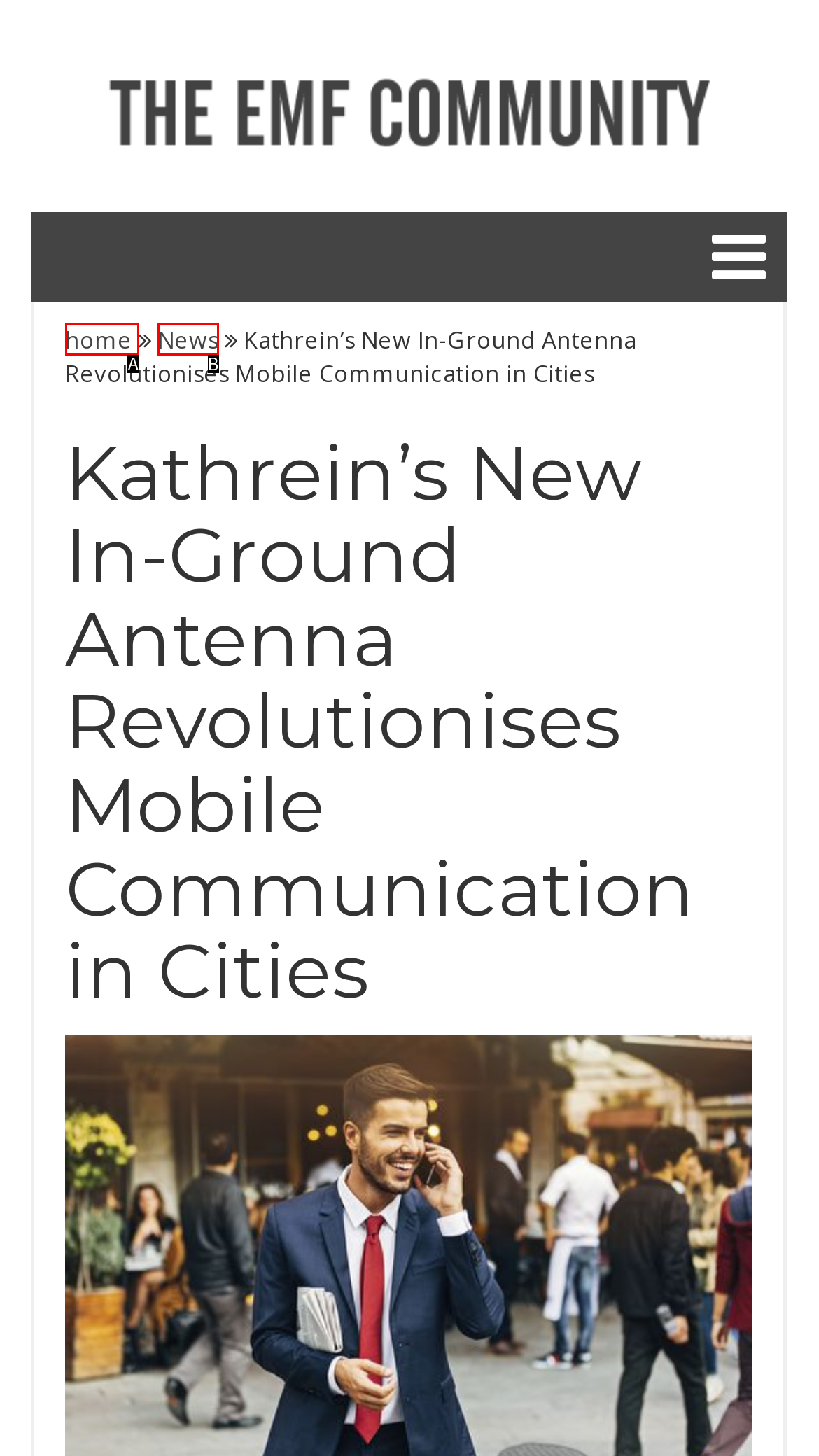Point out the option that aligns with the description: home
Provide the letter of the corresponding choice directly.

A